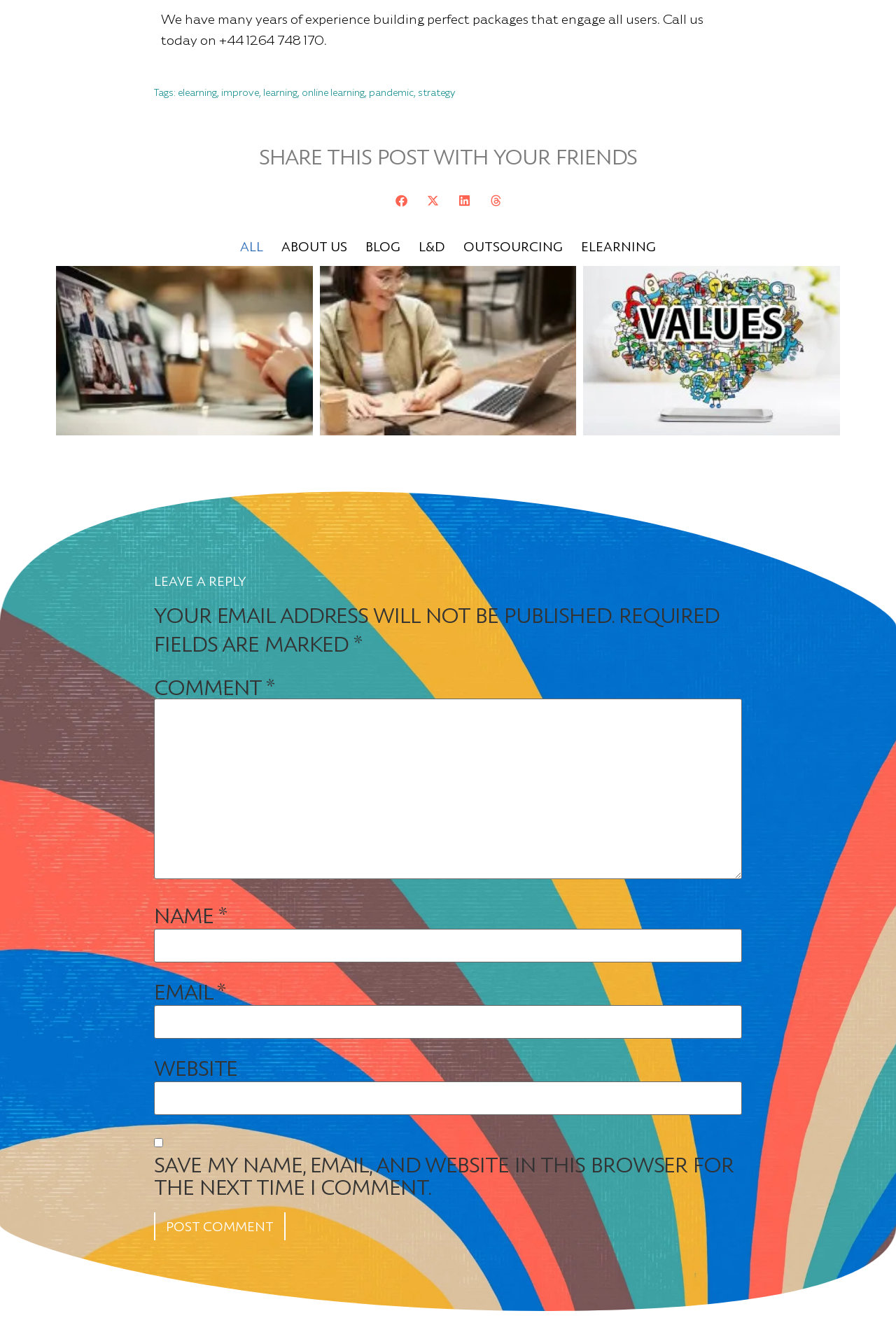What is the company's phone number?
We need a detailed and exhaustive answer to the question. Please elaborate.

The company's phone number is mentioned in the static text at the top of the webpage, which says 'Call us today on +44 1264 748 170'.